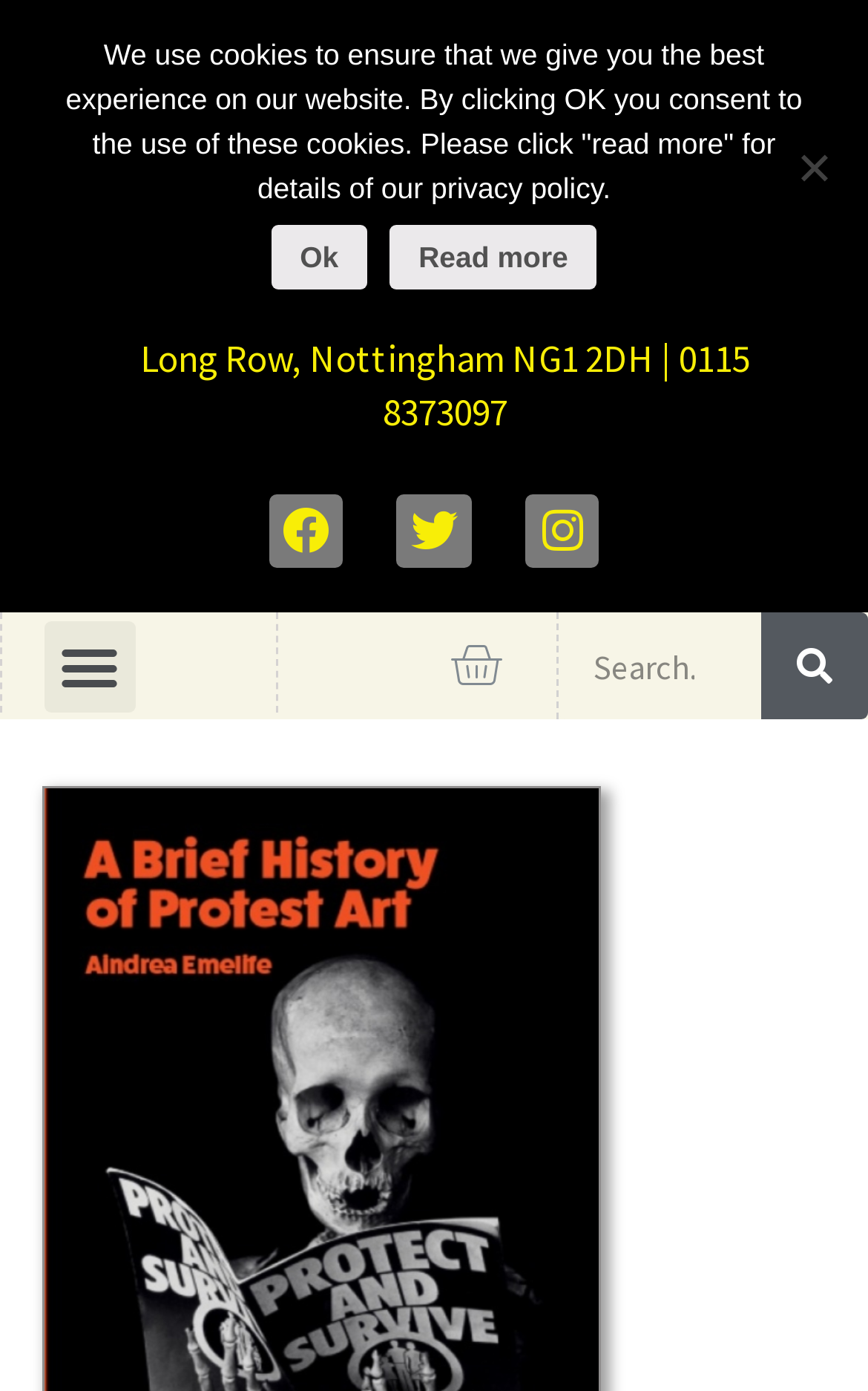Using the description: "Five Leaves Bookshop", determine the UI element's bounding box coordinates. Ensure the coordinates are in the format of four float numbers between 0 and 1, i.e., [left, top, right, bottom].

[0.172, 0.142, 0.854, 0.191]